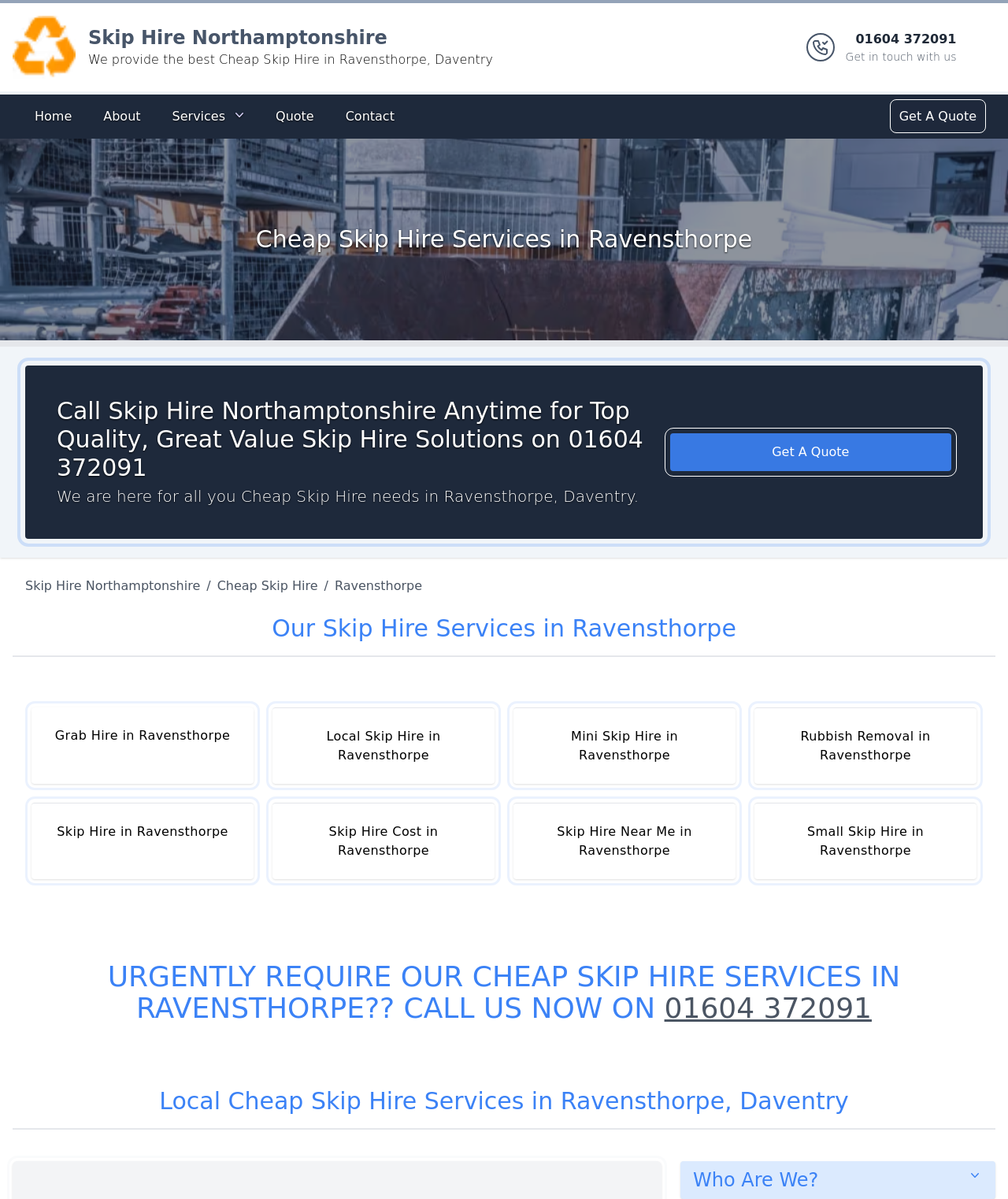What is the purpose of the 'Get A Quote' button?
Using the image as a reference, give an elaborate response to the question.

I found the purpose of the button by looking at the context in which it appears, which is related to getting a quote for Skip Hire services, and also by looking at the text on the button itself which says 'Get A Quote'.